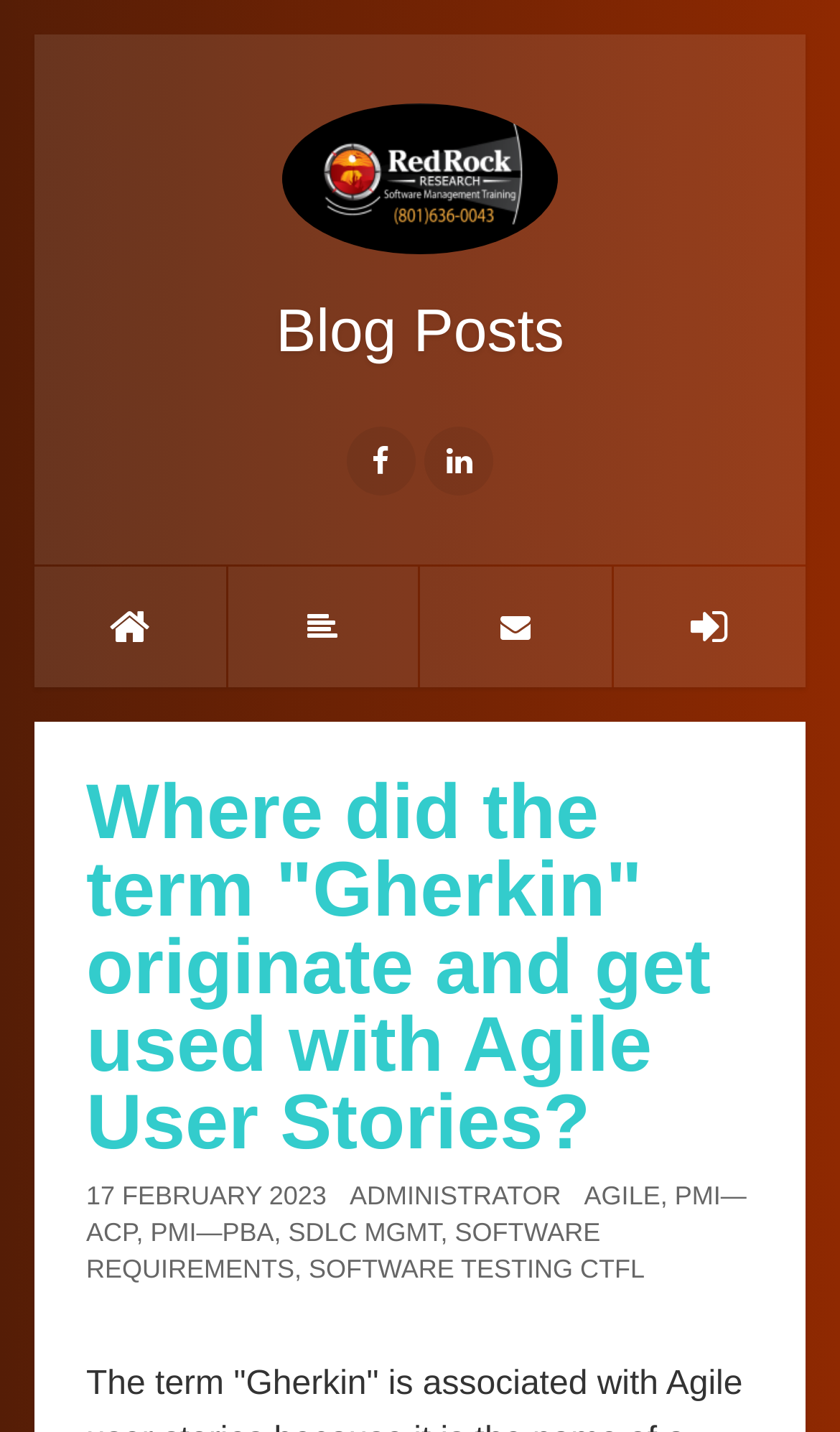Identify the bounding box coordinates of the part that should be clicked to carry out this instruction: "Explore the SDLC MGMT category".

[0.343, 0.85, 0.524, 0.871]